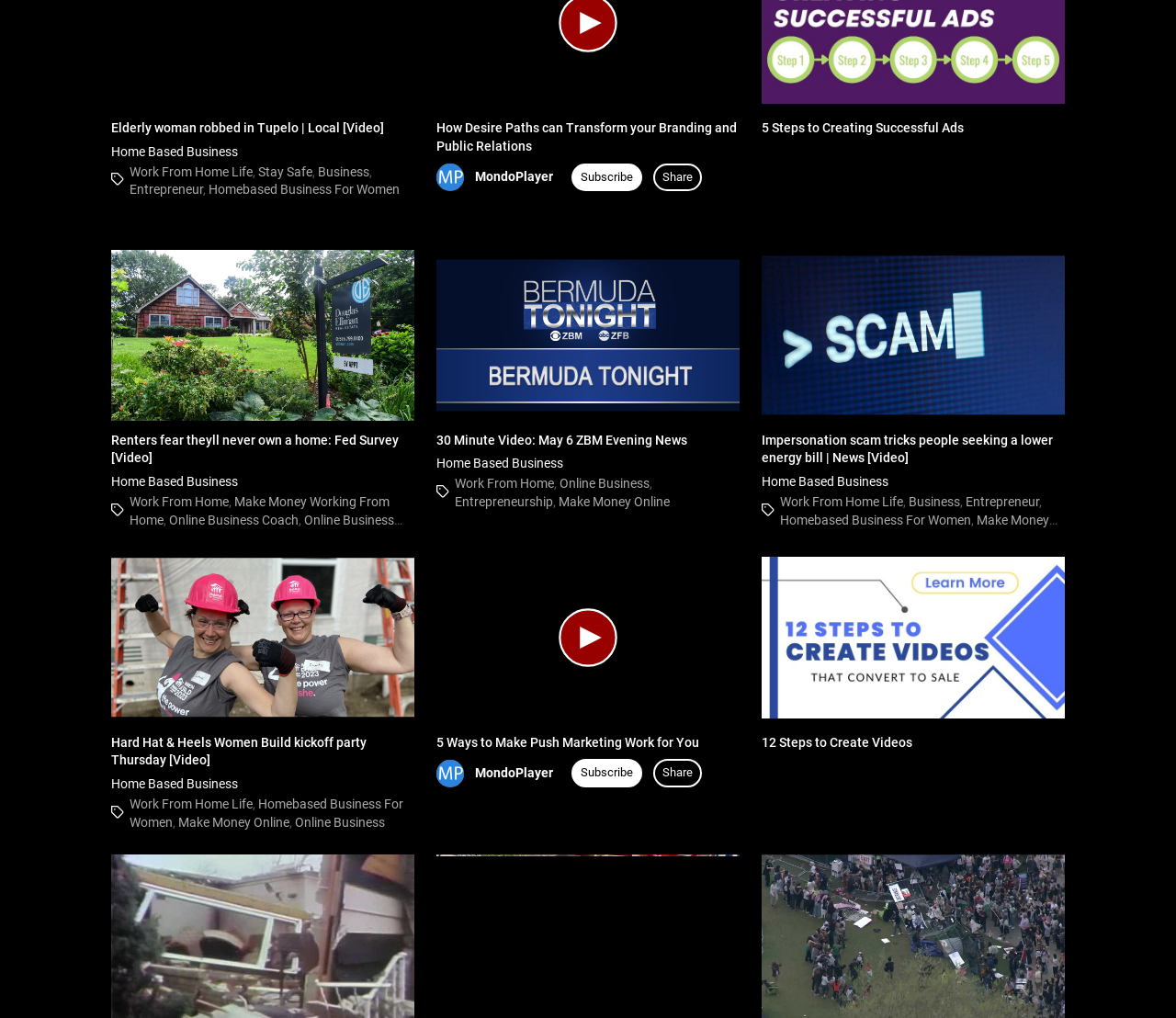How many links are related to 'Home Based Business'?
We need a detailed and meticulous answer to the question.

I searched for links with the text 'Home Based Business' and found 4 links with this text. These links are scattered throughout the webpage.